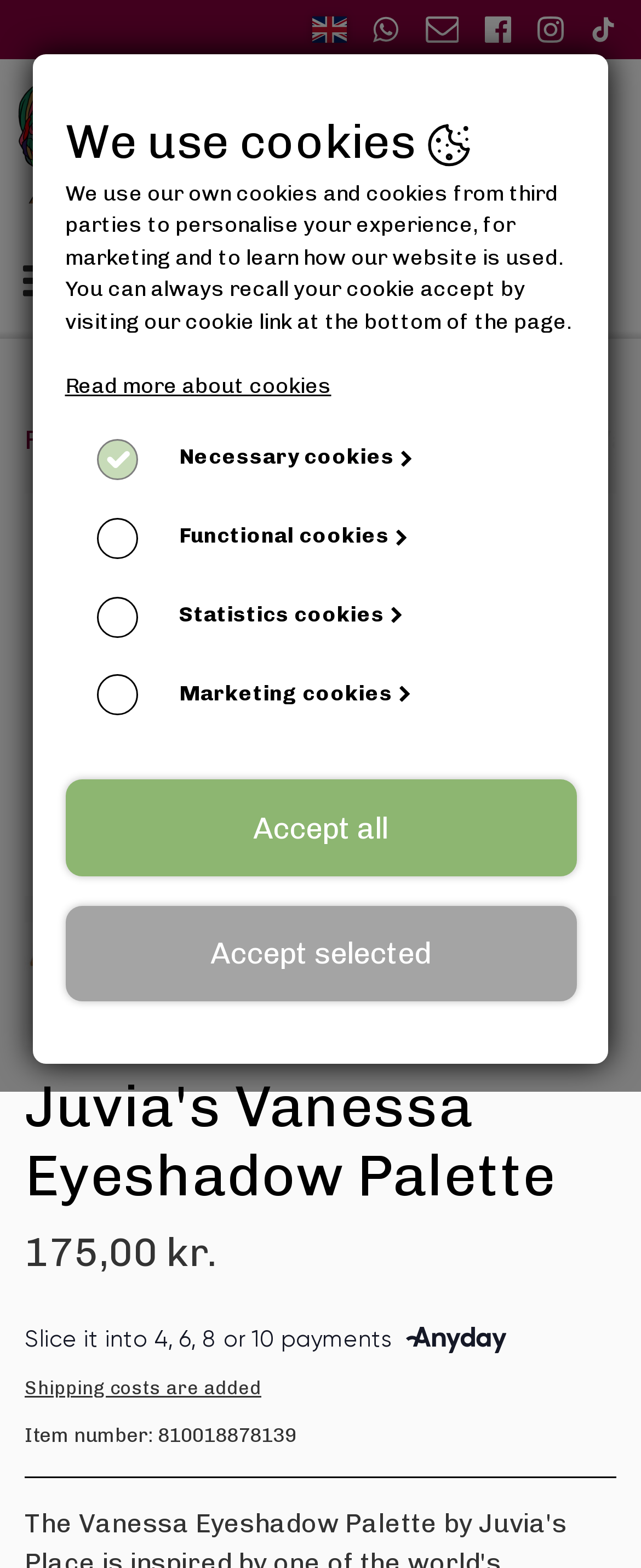Provide the bounding box for the UI element matching this description: "title="Afro Danish Collections"".

[0.026, 0.048, 0.656, 0.132]